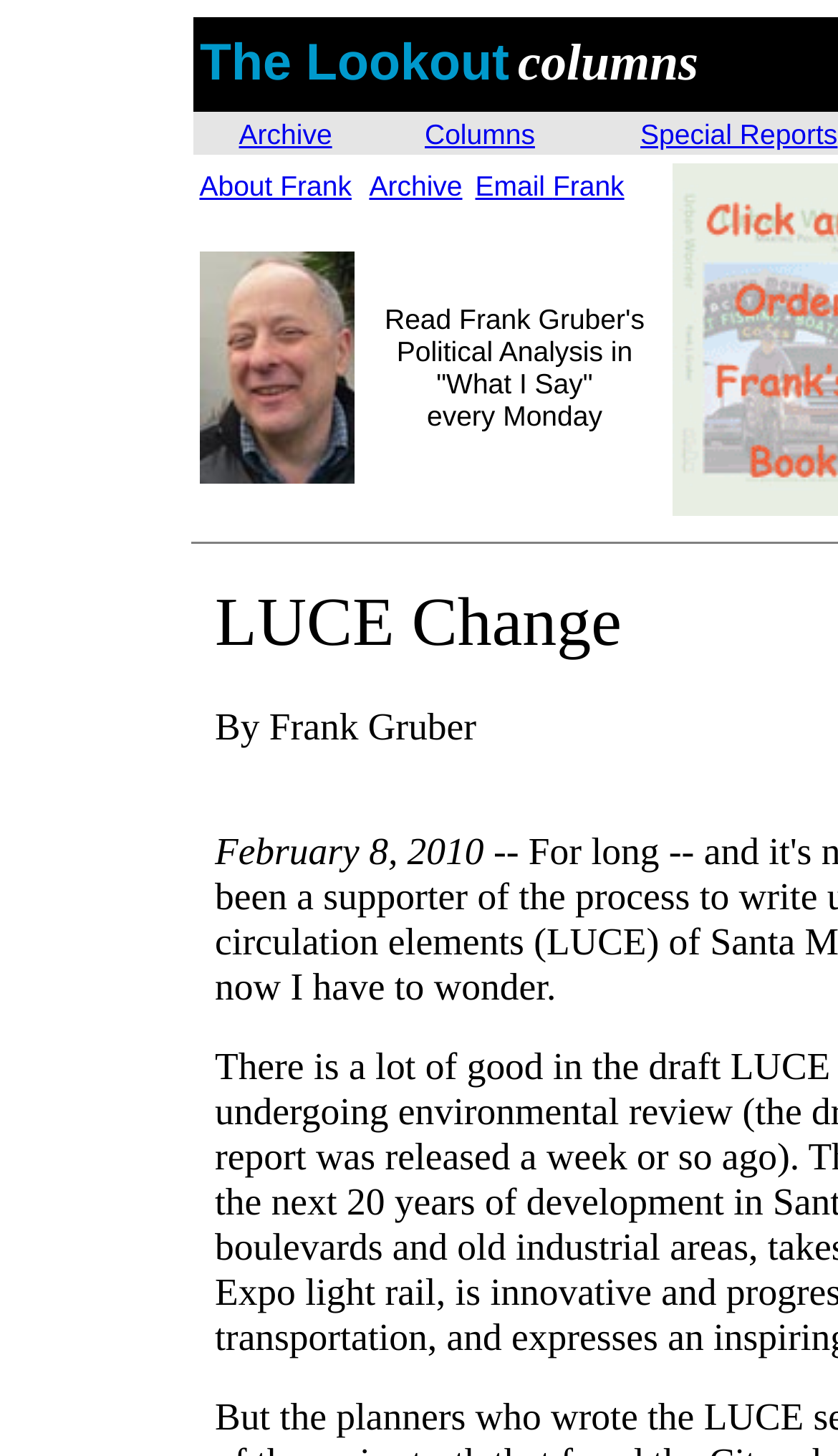Based on the element description "Email", predict the bounding box coordinates of the UI element.

[0.567, 0.116, 0.66, 0.138]